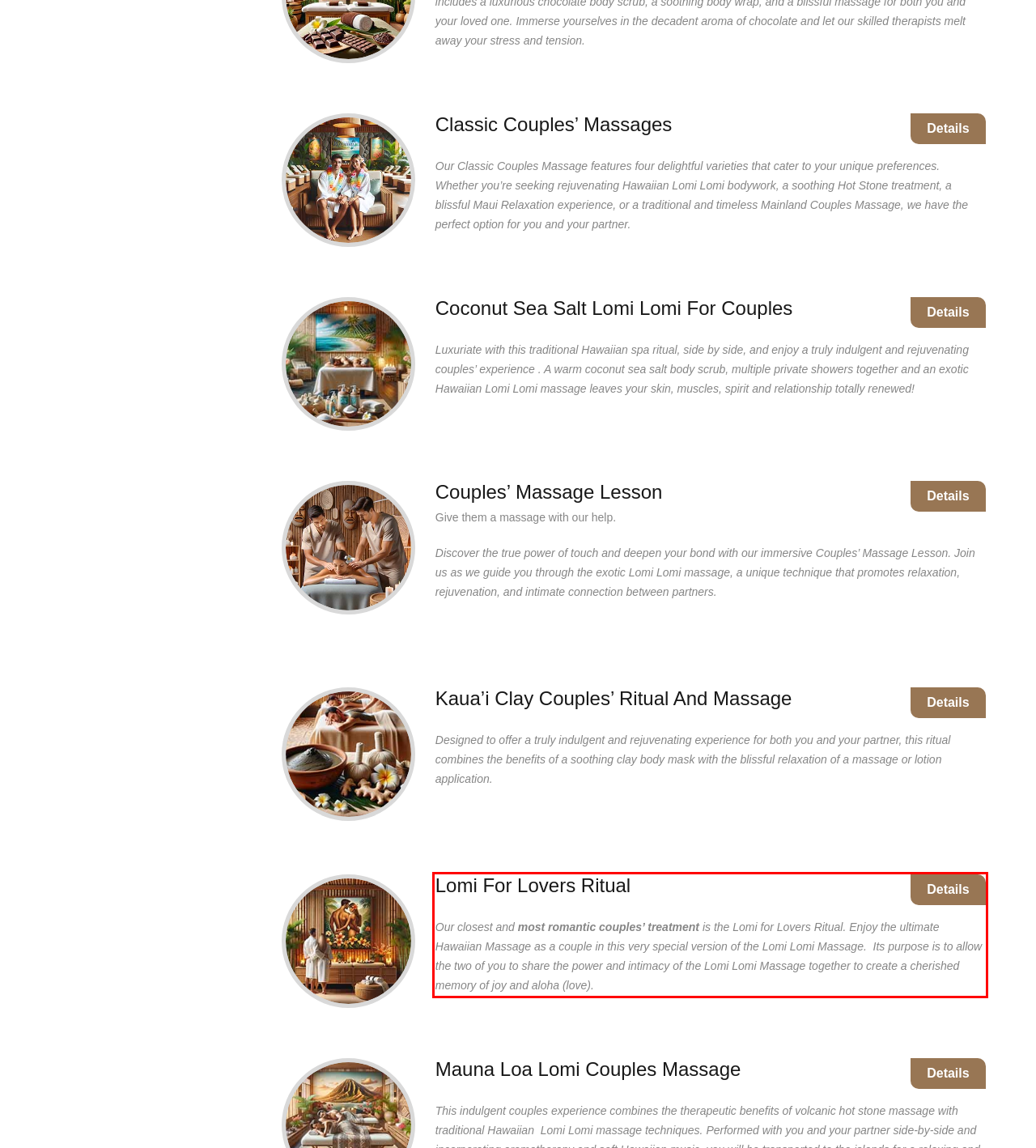Review the screenshot of the webpage and recognize the text inside the red rectangle bounding box. Provide the extracted text content.

Our closest and most romantic couples’ treatment is the Lomi for Lovers Ritual. Enjoy the ultimate Hawaiian Massage as a couple in this very special version of the Lomi Lomi Massage. Its purpose is to allow the two of you to share the power and intimacy of the Lomi Lomi Massage together to create a cherished memory of joy and aloha (love).